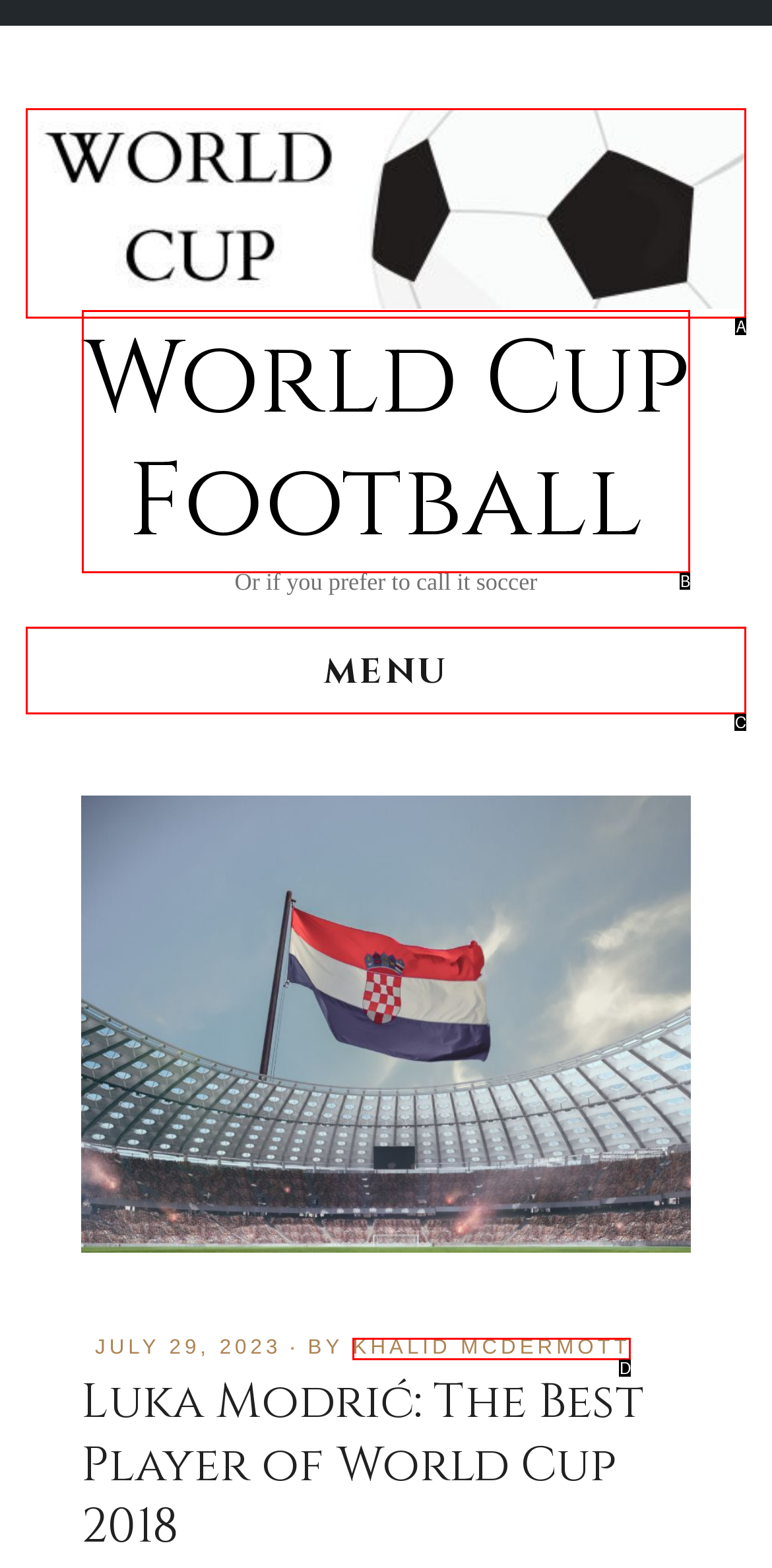Determine the HTML element that best aligns with the description: Menu
Answer with the appropriate letter from the listed options.

C